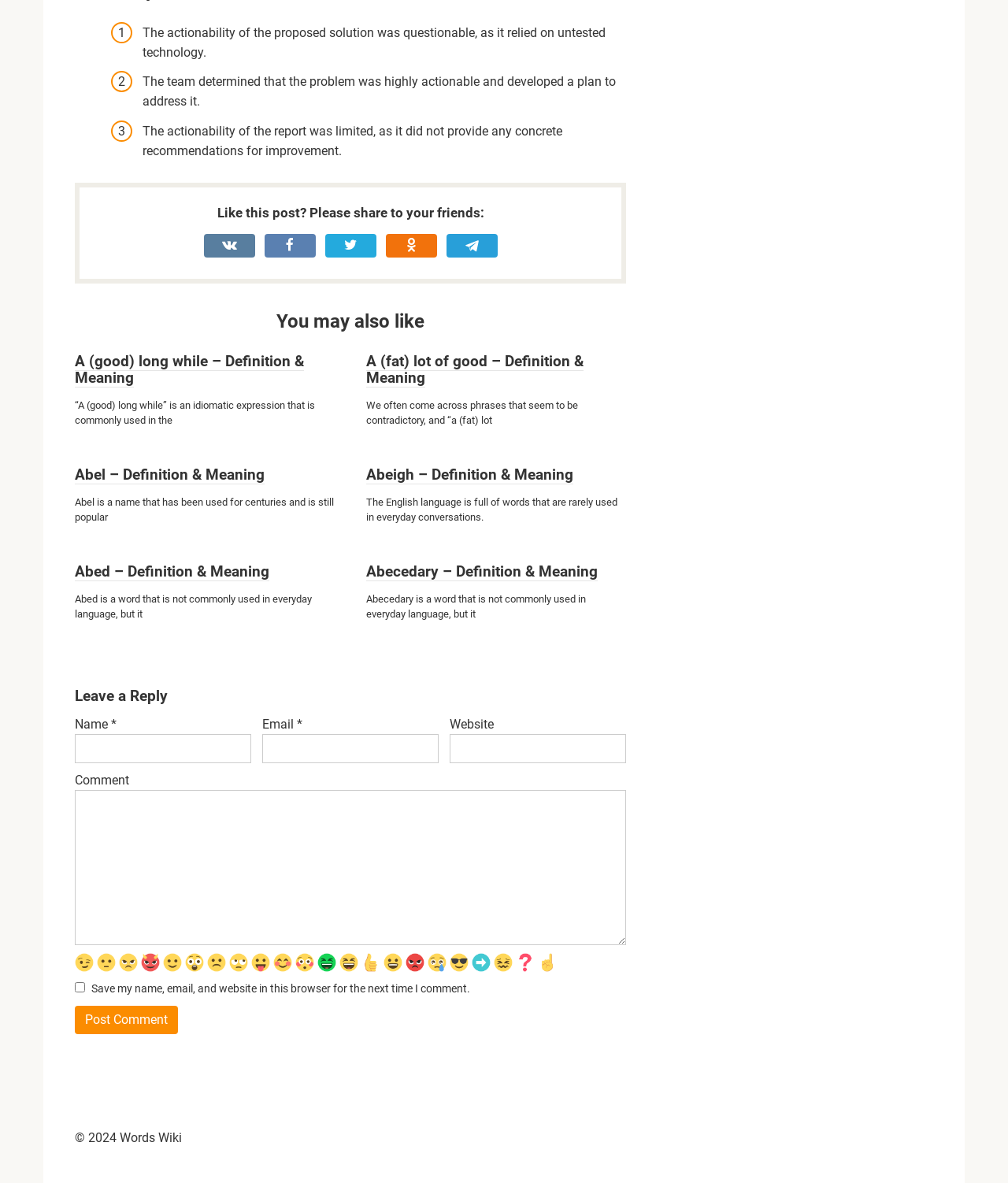Answer the question briefly using a single word or phrase: 
What is the purpose of the links?

Definition and meaning